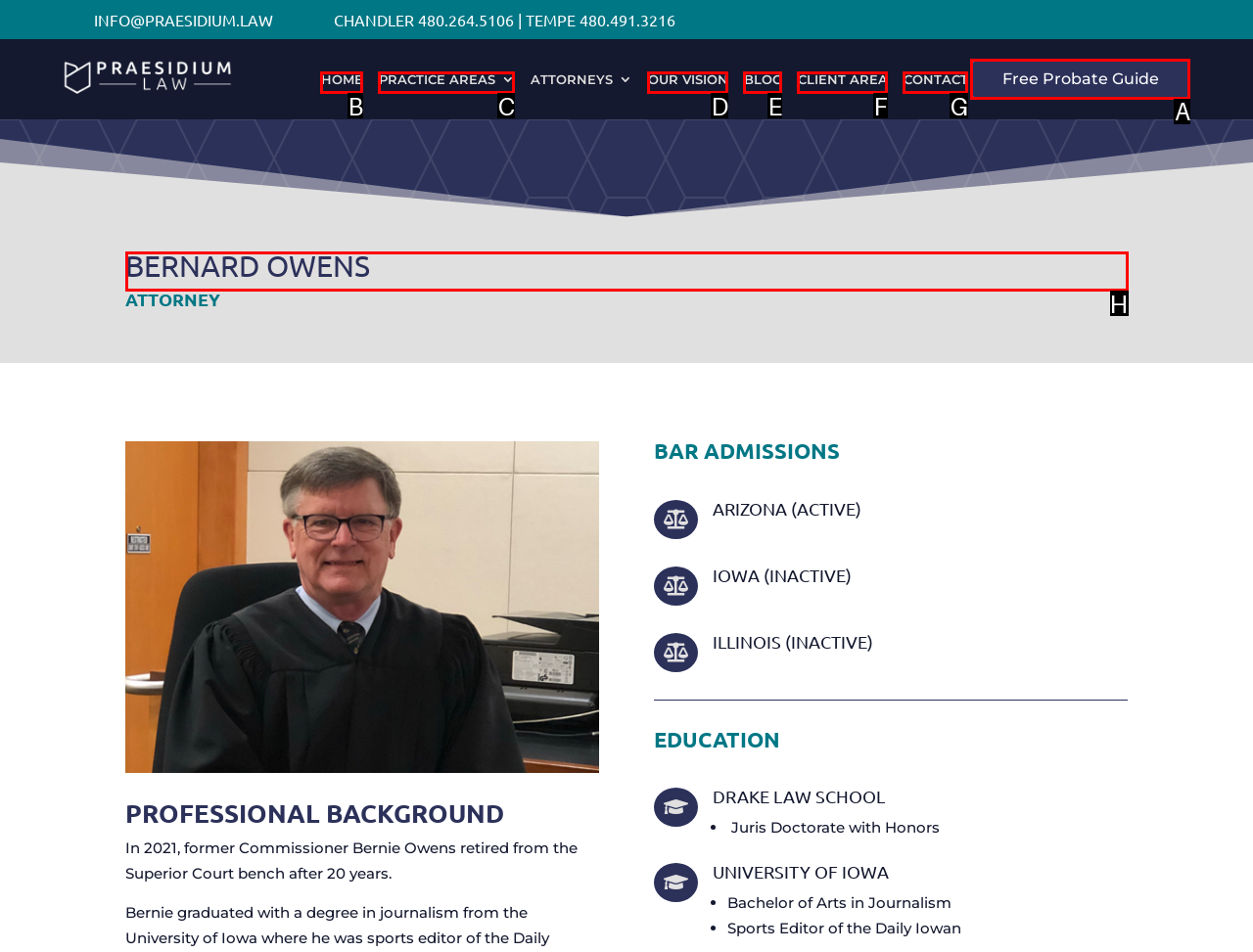Given the task: View Bernard Owens' profile, point out the letter of the appropriate UI element from the marked options in the screenshot.

H